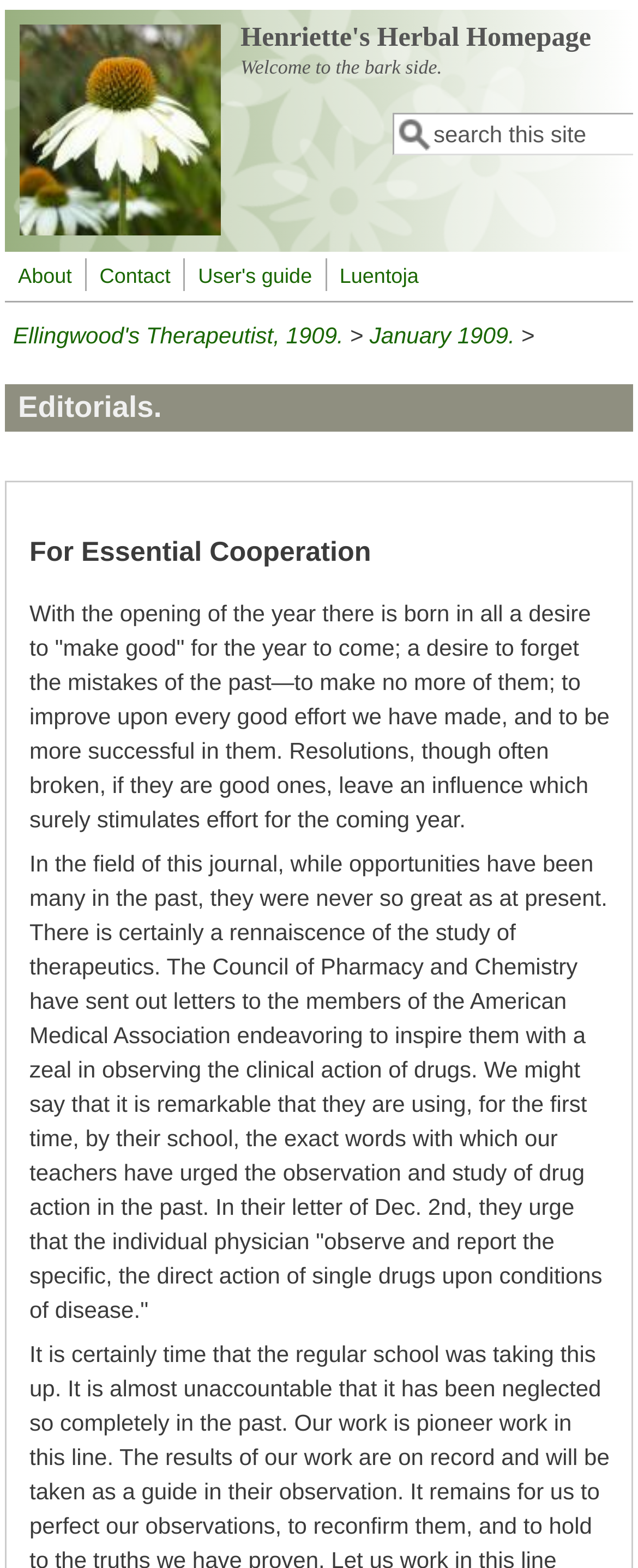What is the topic of the editorial?
Respond with a short answer, either a single word or a phrase, based on the image.

Therapeutics